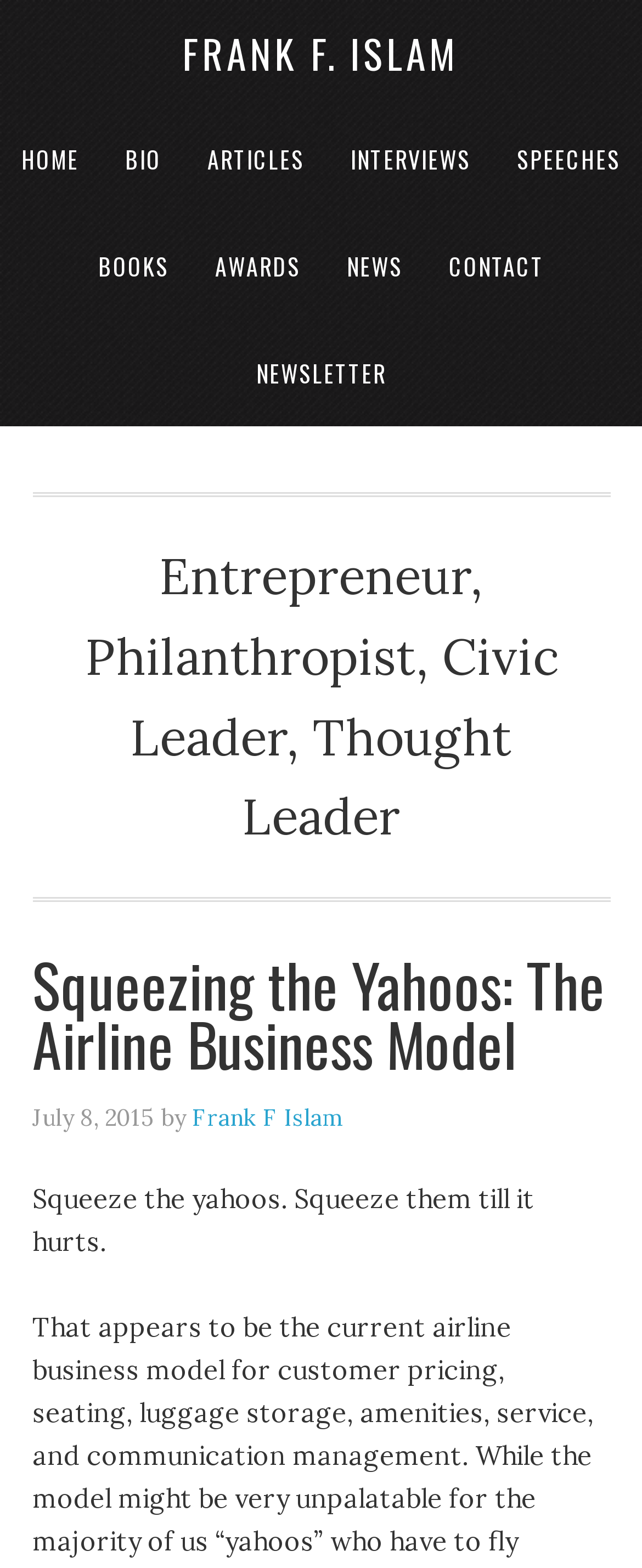Analyze the image and answer the question with as much detail as possible: 
What is the author of the article?

I determined the author of the article by looking at the link element with the text 'Frank F Islam' which is located next to the StaticText 'by'.